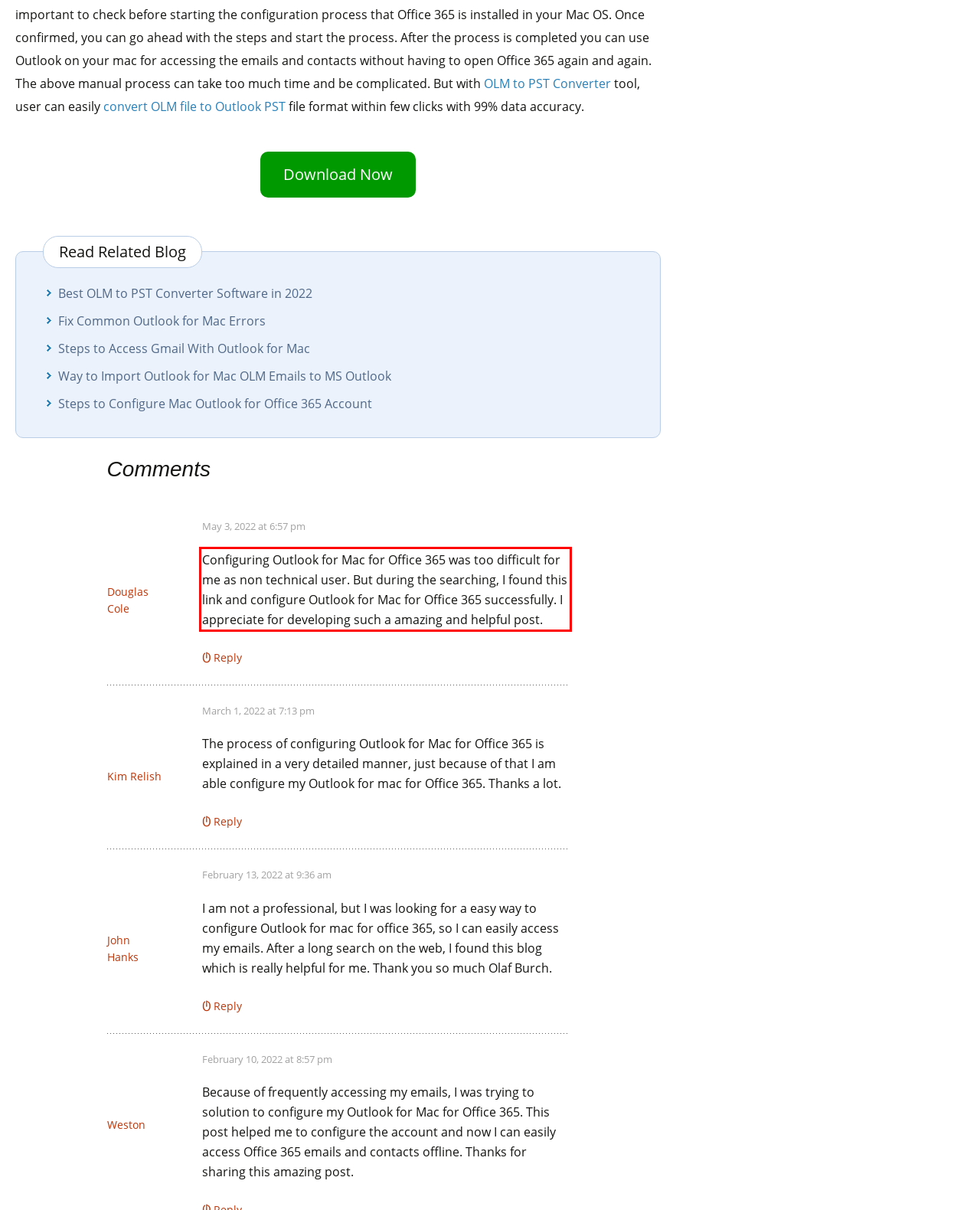Review the screenshot of the webpage and recognize the text inside the red rectangle bounding box. Provide the extracted text content.

Configuring Outlook for Mac for Office 365 was too difficult for me as non technical user. But during the searching, I found this link and configure Outlook for Mac for Office 365 successfully. I appreciate for developing such a amazing and helpful post.